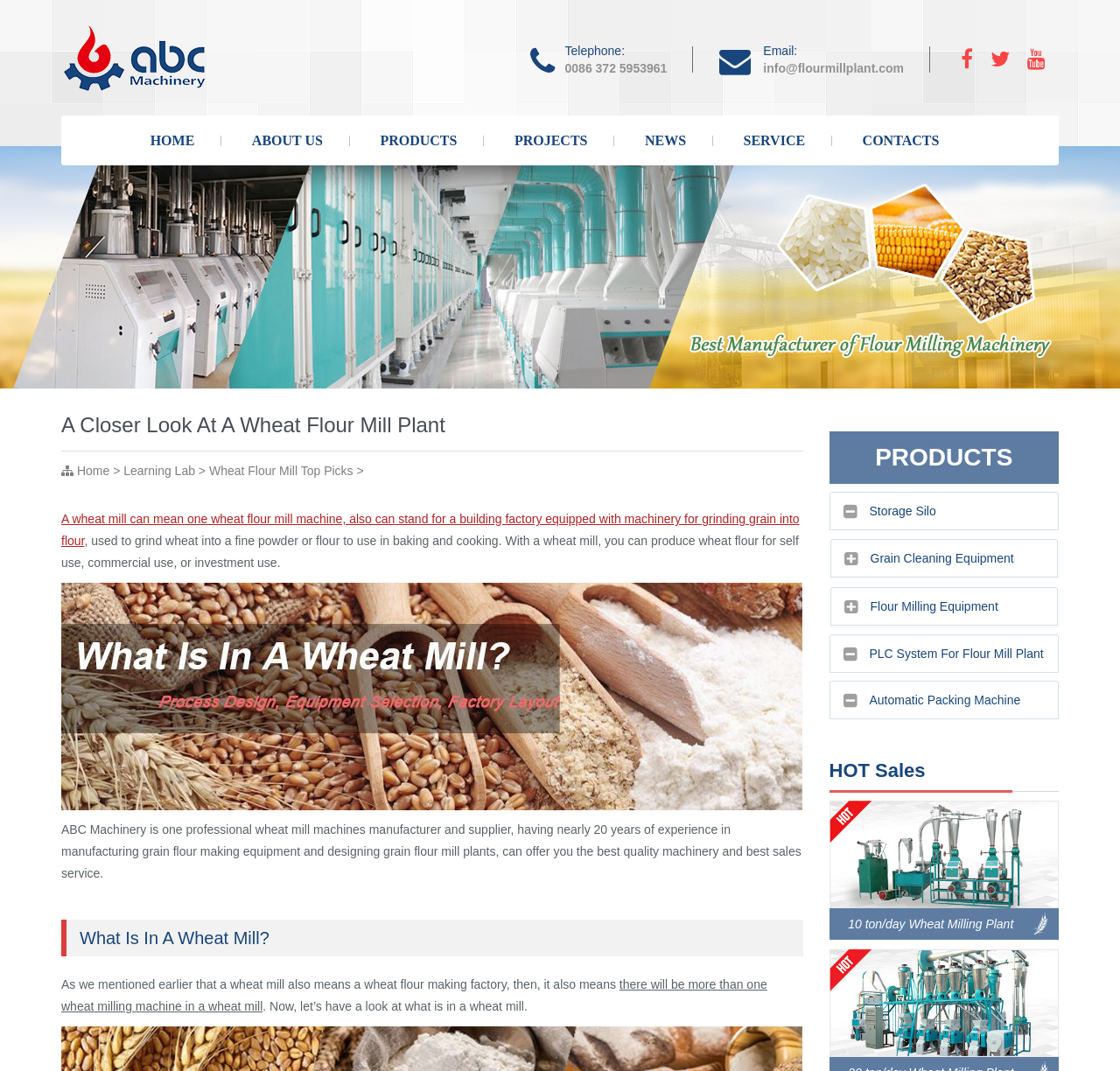Find the bounding box coordinates of the element I should click to carry out the following instruction: "Click the Telephone link".

[0.504, 0.039, 0.619, 0.072]